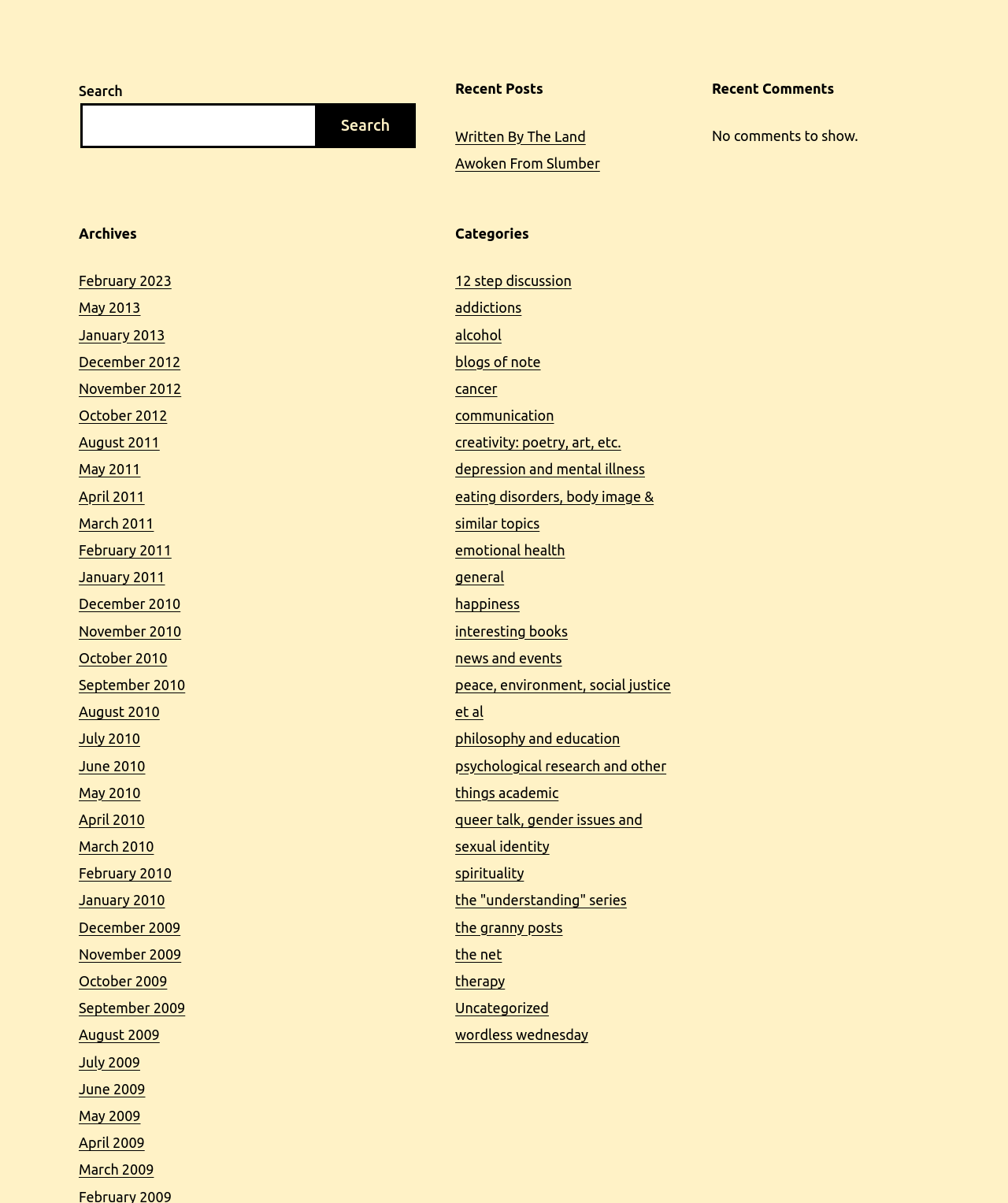Please determine the bounding box coordinates of the clickable area required to carry out the following instruction: "Register for online participants". The coordinates must be four float numbers between 0 and 1, represented as [left, top, right, bottom].

None